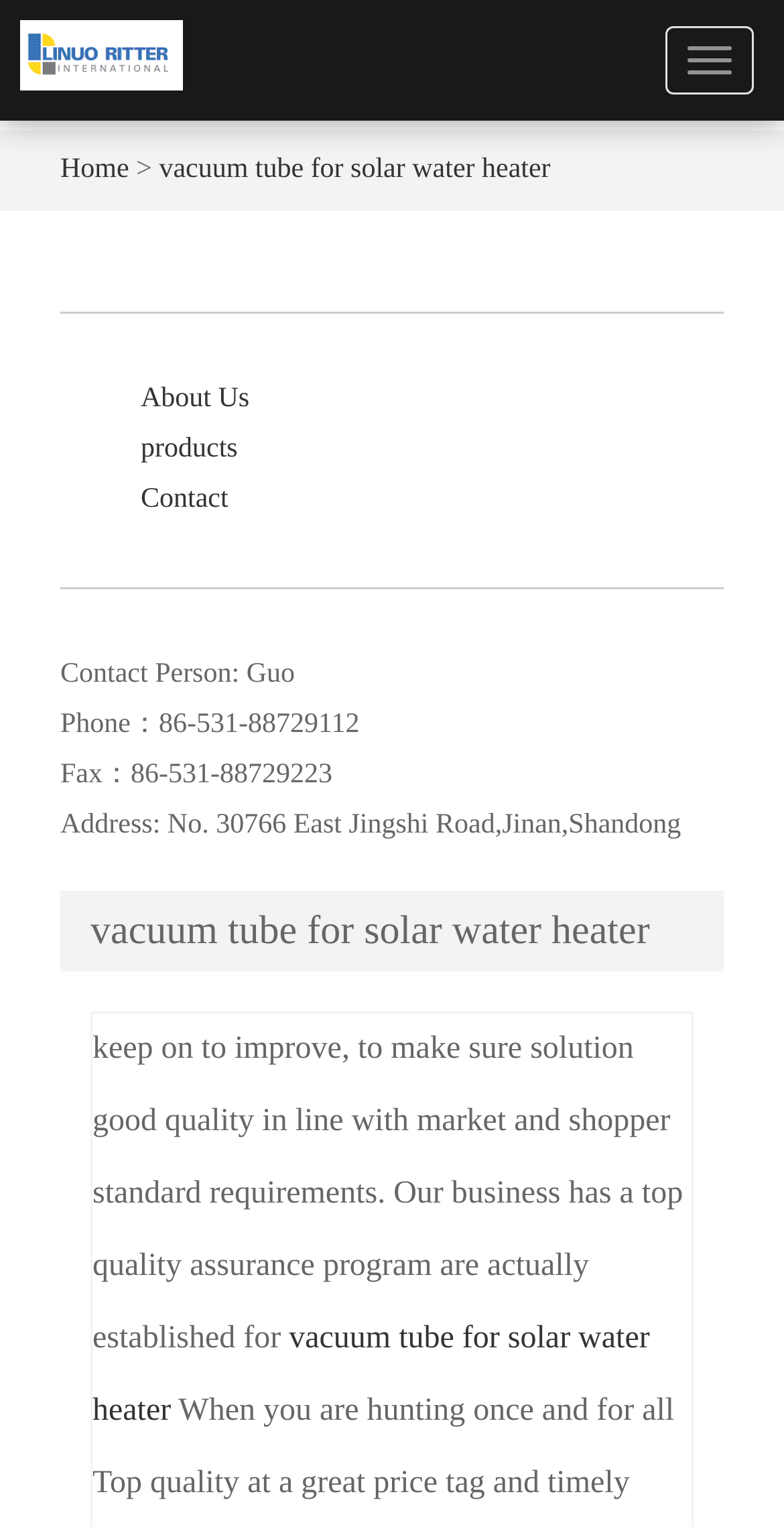Provide a brief response to the question using a single word or phrase: 
How many navigation links are there?

3